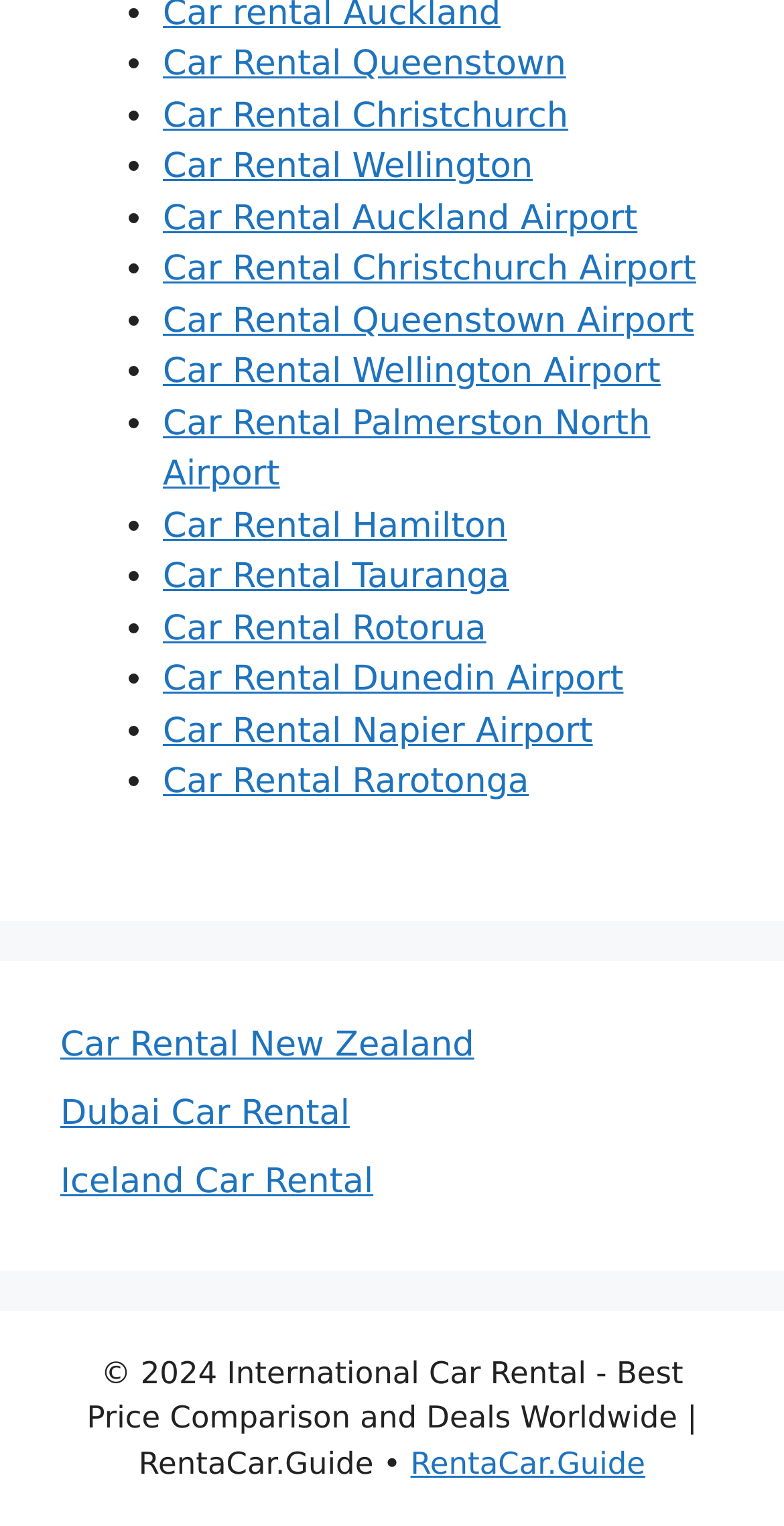Are there any international car rental options available?
Based on the image, answer the question with a single word or brief phrase.

Yes